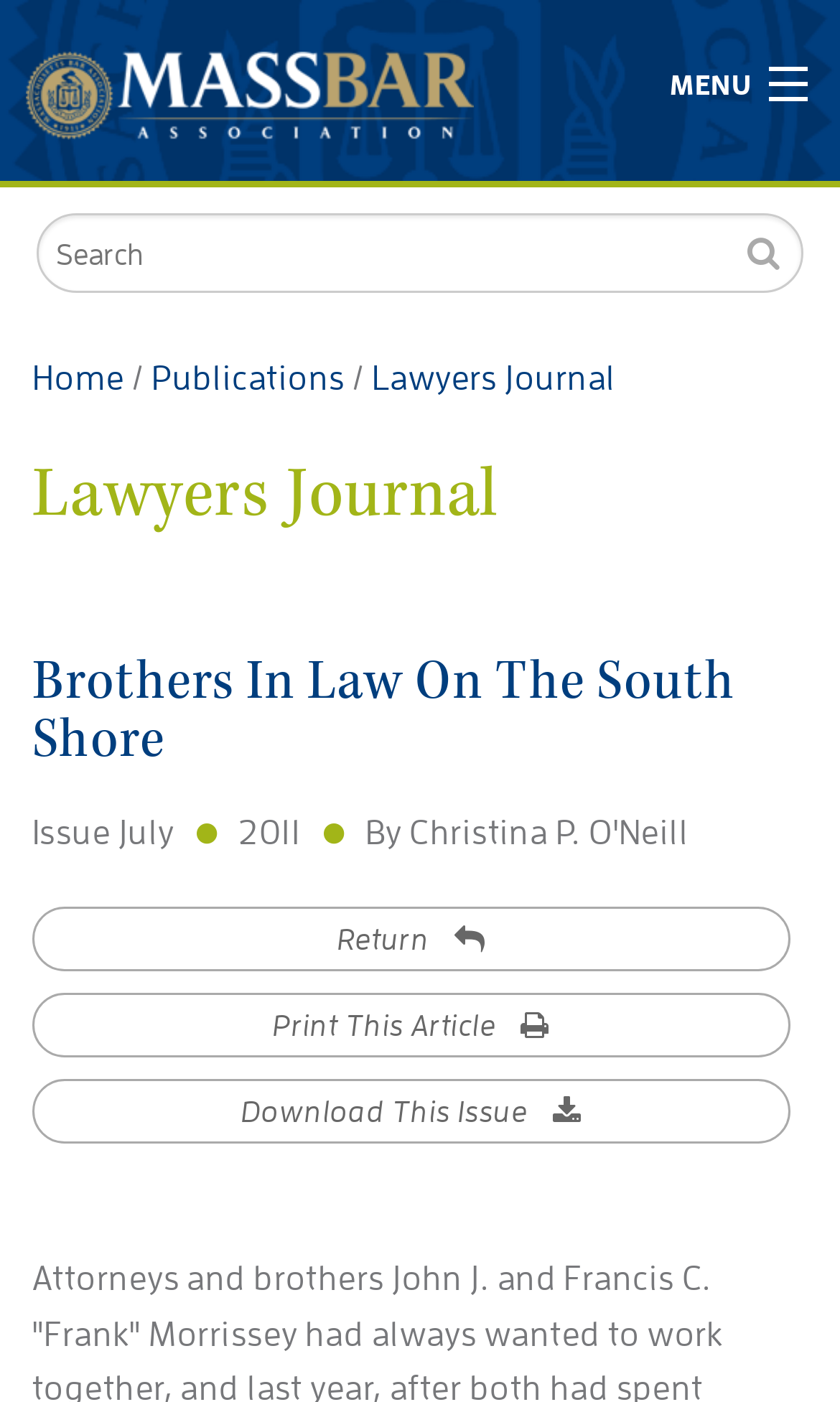Provide a brief response using a word or short phrase to this question:
What is the issue date of the current journal?

July 2011